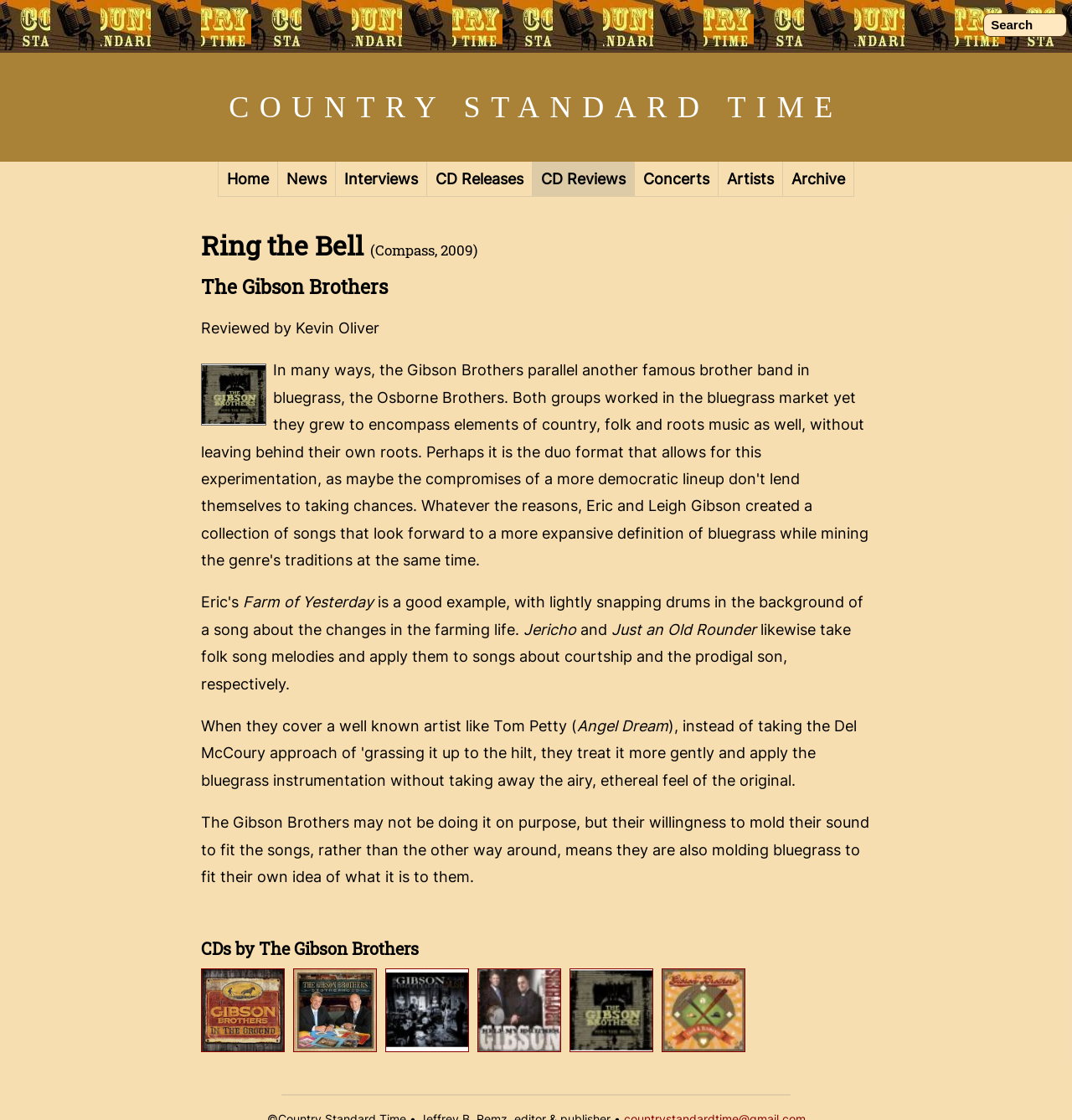Please identify the bounding box coordinates of the region to click in order to complete the task: "Go to COUNTRY STANDARD TIME". The coordinates must be four float numbers between 0 and 1, specified as [left, top, right, bottom].

[0.213, 0.081, 0.787, 0.111]